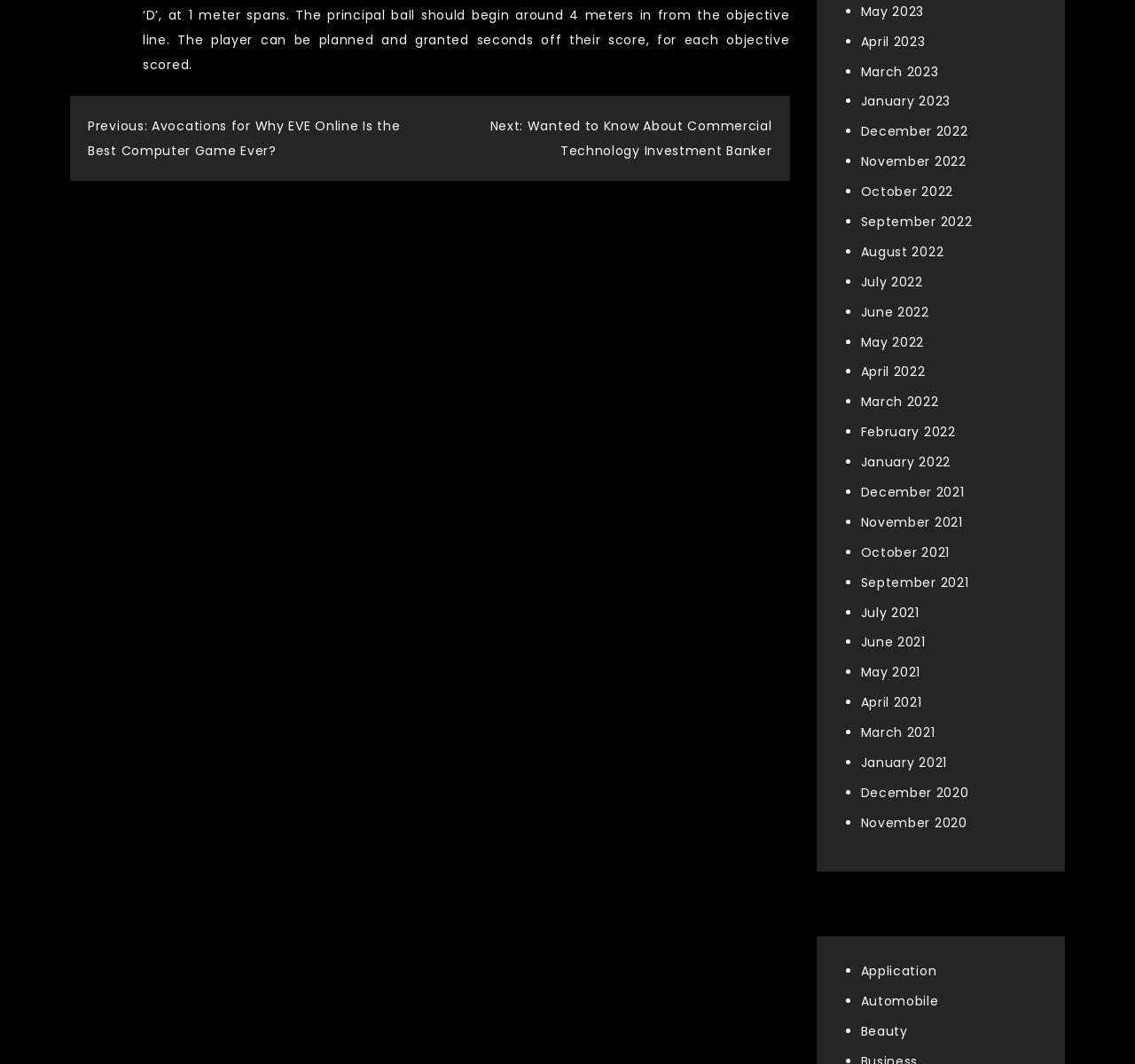Please give a short response to the question using one word or a phrase:
How many months are listed in the archive section?

24